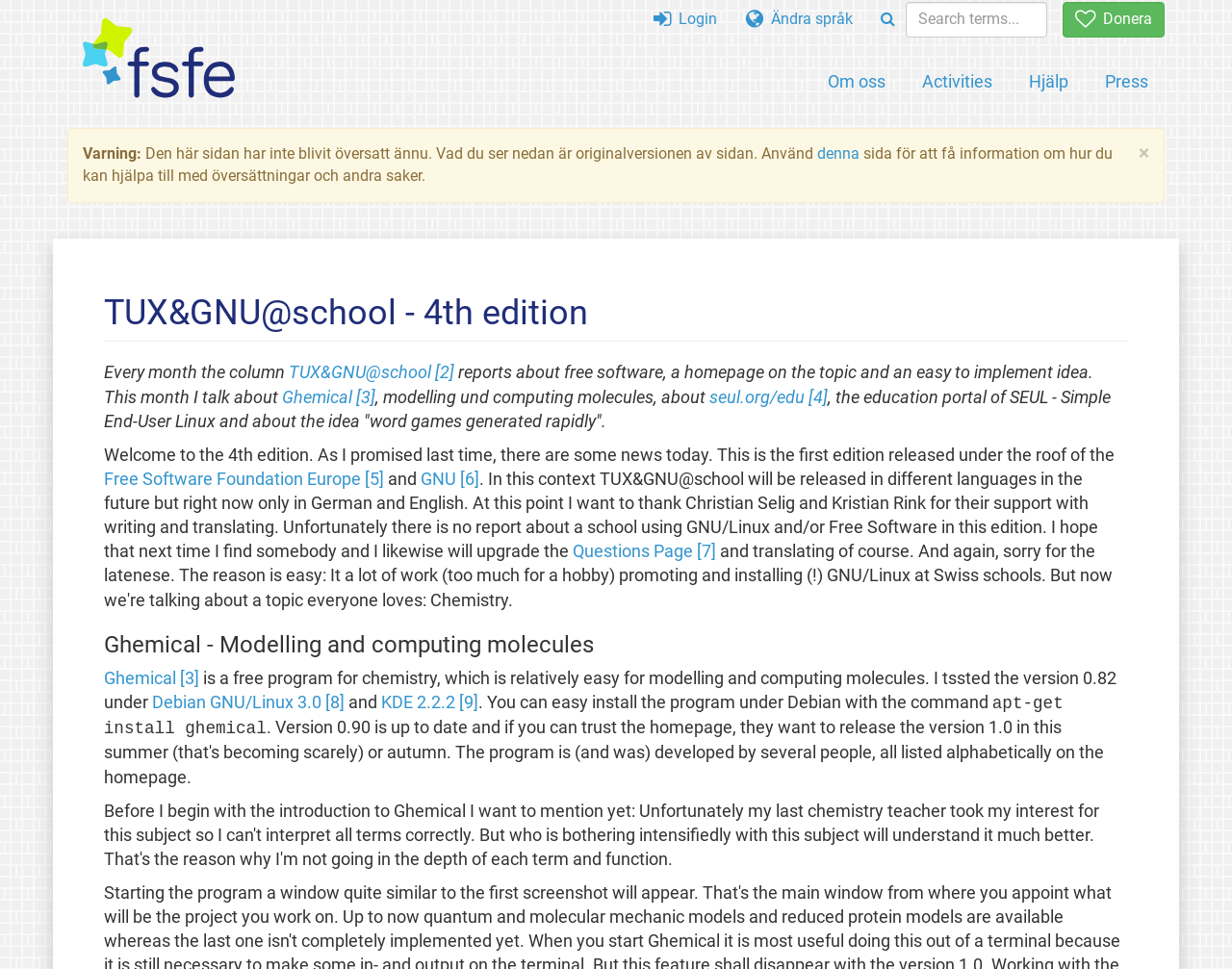Kindly determine the bounding box coordinates for the area that needs to be clicked to execute this instruction: "Read more about Ghemical".

[0.084, 0.69, 0.162, 0.71]